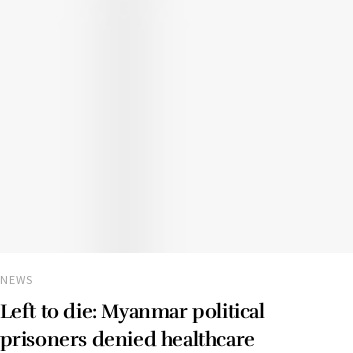What is the central issue in the narrative?
Refer to the image and provide a detailed answer to the question.

The caption highlights the struggles of political prisoners in Myanmar's jails, emphasizing the lack of medical assistance and human rights issues, which are the central concerns of the narrative.